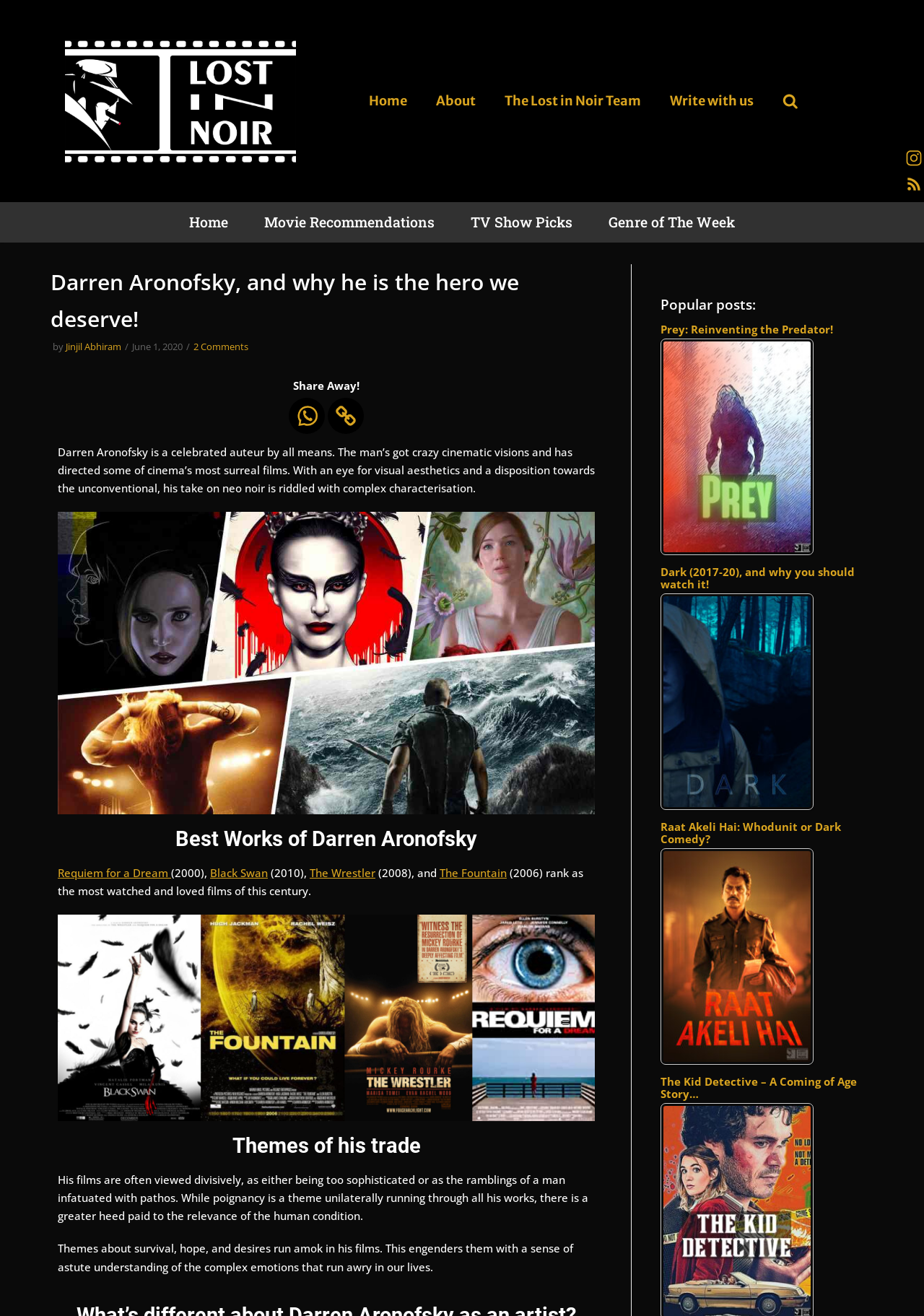Generate a thorough caption that explains the contents of the webpage.

The webpage is about Darren Aronofsky, a celebrated film director, and his works. At the top, there is a navigation menu with links to "Home", "About", "The Lost in Noir Team", and "Write with us". Below this, there is a search bar with a magnifying glass icon. 

The main content of the page is divided into sections. The first section has a heading "Darren Aronofsky, and why he is the hero we deserve!" followed by the author's name and the date of publication. Below this, there is a paragraph describing Aronofsky's cinematic vision and his take on neo-noir films. 

To the right of this paragraph, there is an image of Darren Aronofsky. Below the image, there is a heading "Best Works of Darren Aronofsky" followed by a list of his notable films, including "Requiem for a Dream", "Black Swan", "The Wrestler", and "The Fountain". 

Further down, there is another section with a heading "Themes of his trade" which discusses the themes present in Aronofsky's films, such as poignancy, survival, hope, and desires. 

On the right side of the page, there is a section titled "Popular posts:" which lists several articles, including "Prey: Reinventing the Predator!", "Dark (2017-20), and why you should watch it!", "Raat Akeli Hai: Whodunit or Dark Comedy?", and "The Kid Detective – A Coming of Age Story…". Each of these articles has a corresponding image.